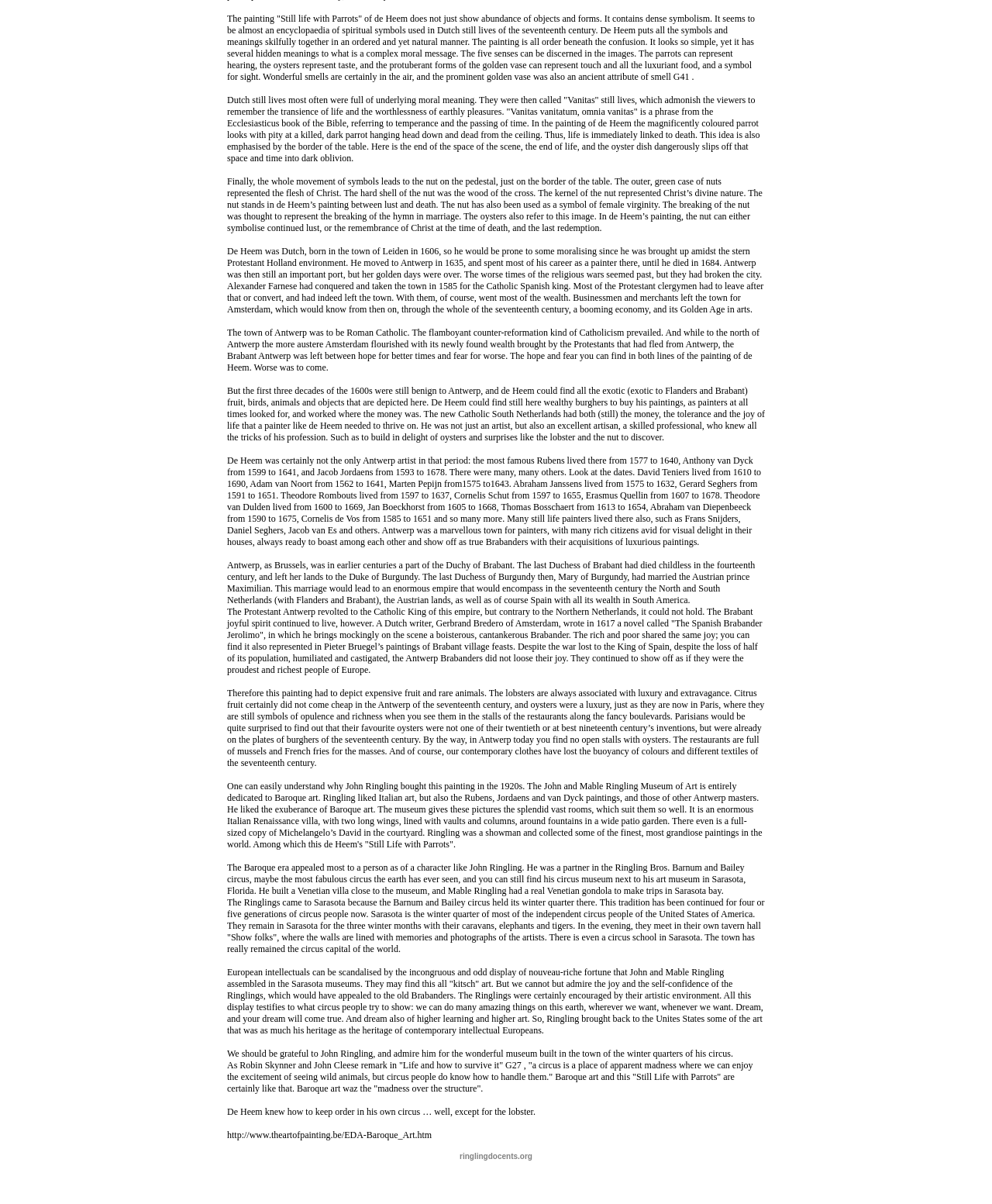Where was de Heem born?
Please elaborate on the answer to the question with detailed information.

According to the text, de Heem was born in the town of Leiden in 1606. This is mentioned in the context of his biography and the influence of his upbringing on his art.